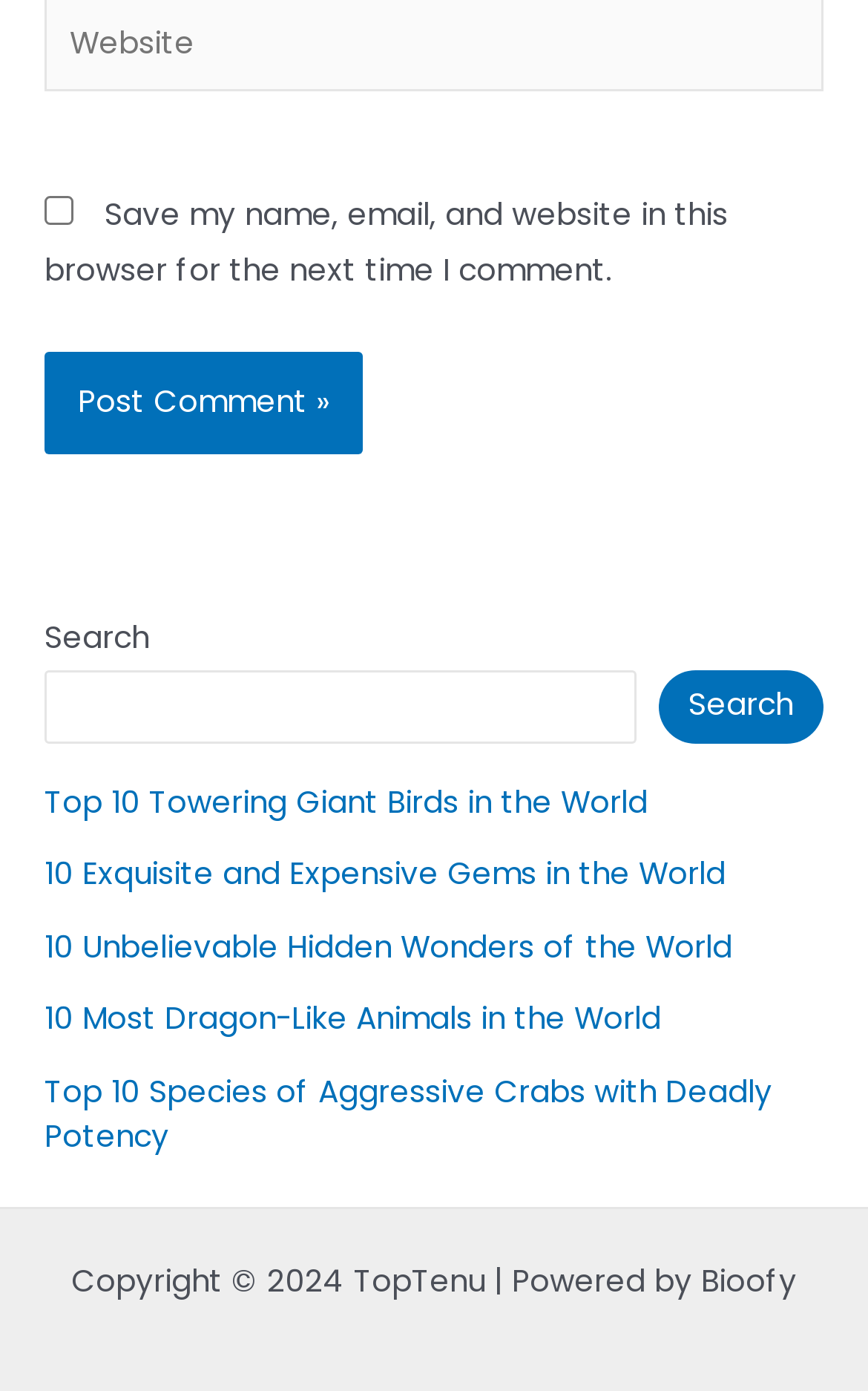Determine the bounding box coordinates of the clickable element to achieve the following action: 'Read about Top 10 Towering Giant Birds in the World'. Provide the coordinates as four float values between 0 and 1, formatted as [left, top, right, bottom].

[0.051, 0.561, 0.746, 0.592]